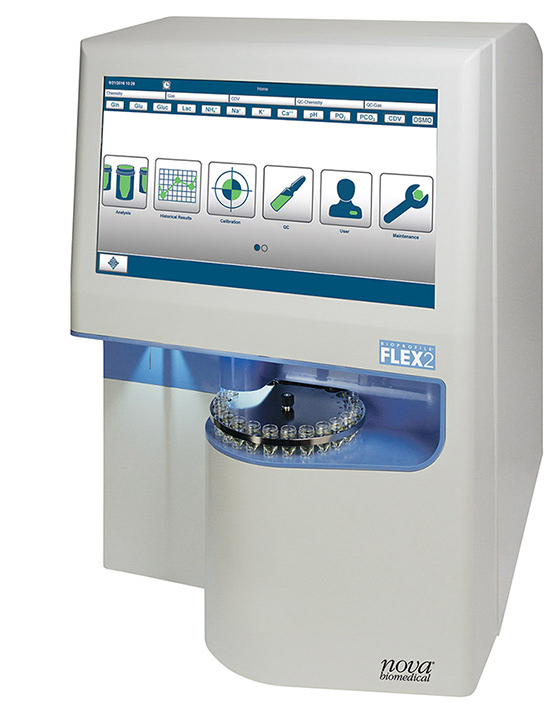Answer the question briefly using a single word or phrase: 
What technology is used in the FLEX2 to optimize sample volume and testing time?

MicroSensor